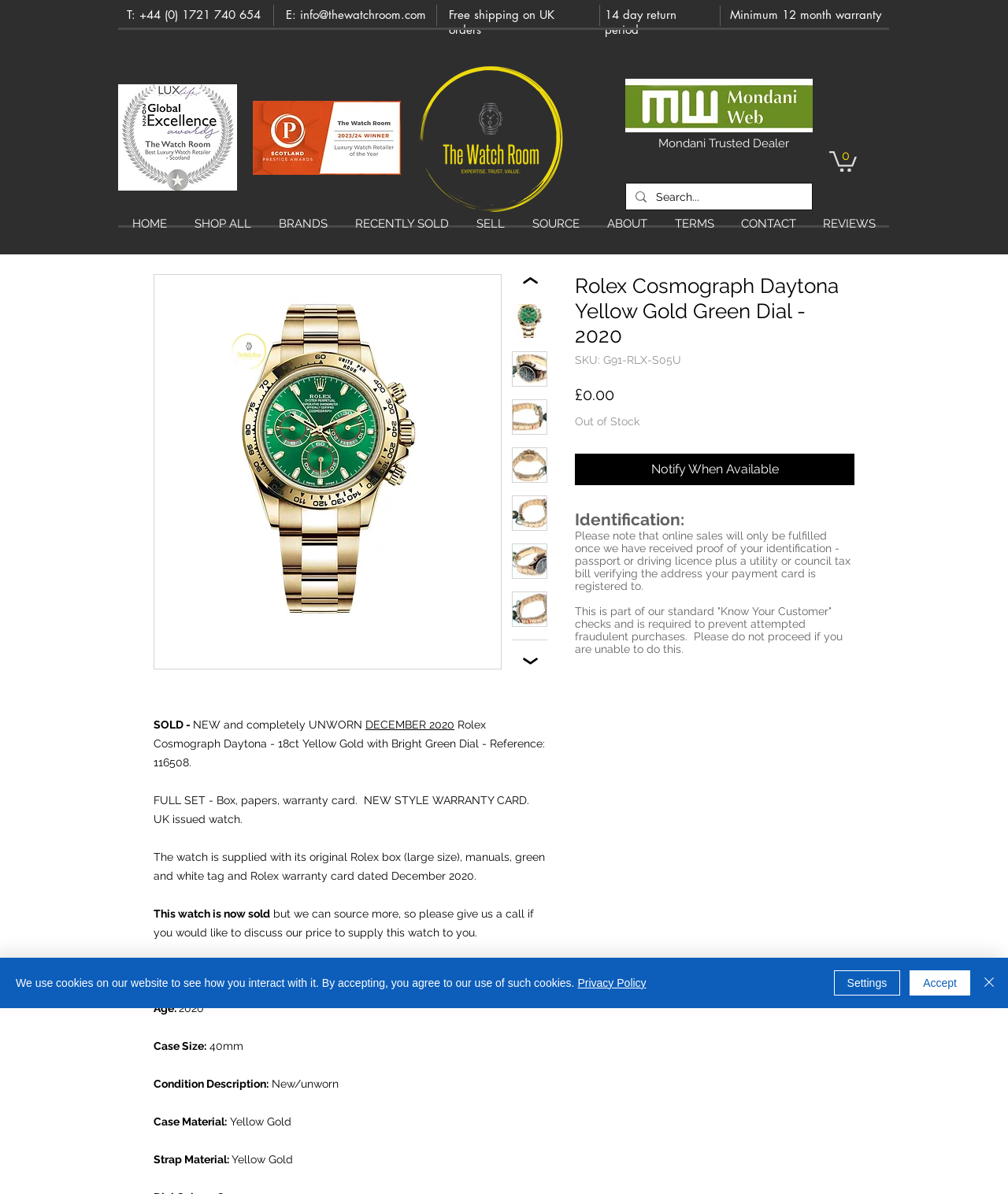Find the bounding box coordinates of the element you need to click on to perform this action: 'Check the cart'. The coordinates should be represented by four float values between 0 and 1, in the format [left, top, right, bottom].

[0.823, 0.125, 0.85, 0.144]